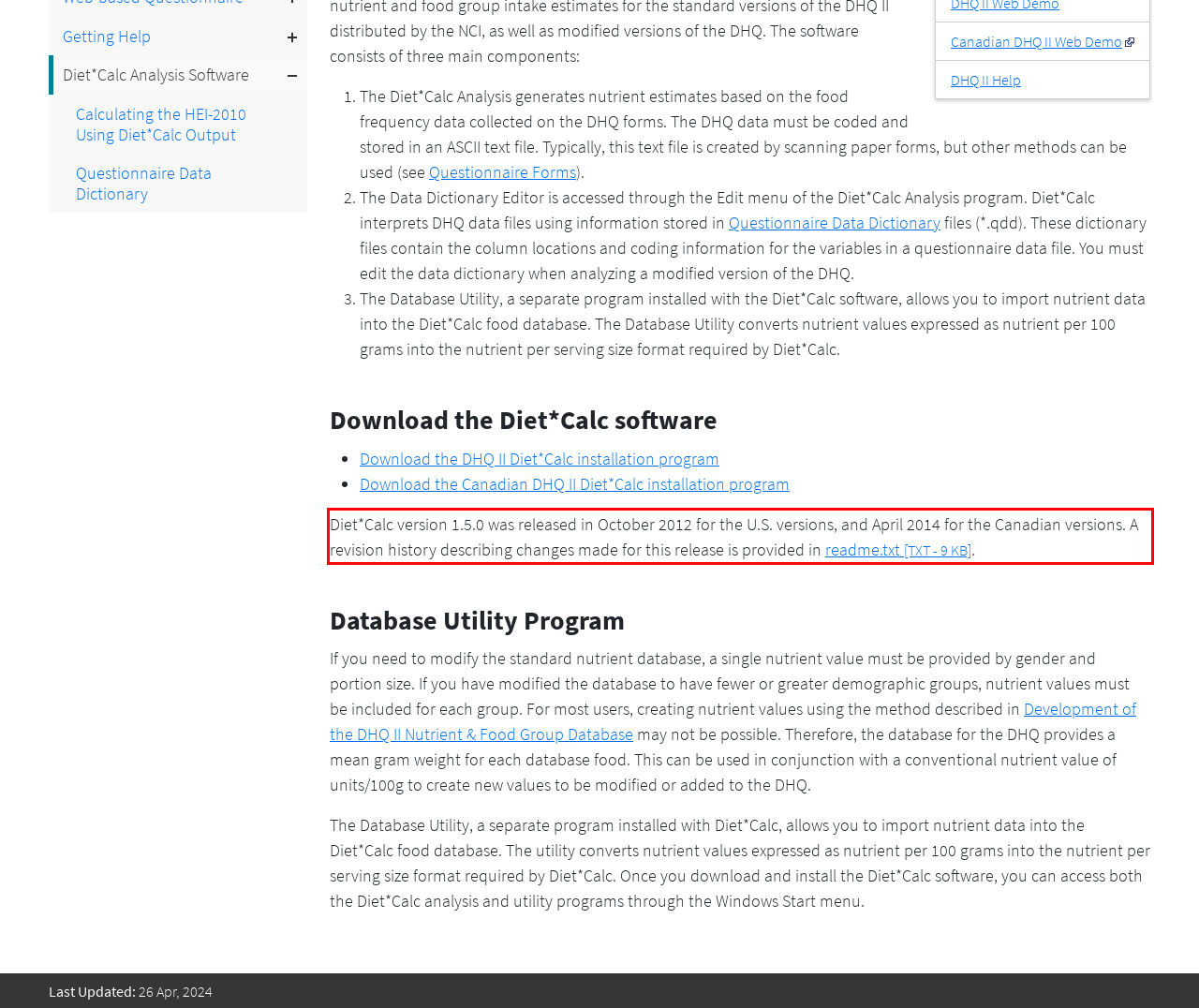Please examine the webpage screenshot and extract the text within the red bounding box using OCR.

Diet*Calc version 1.5.0 was released in October 2012 for the U.S. versions, and April 2014 for the Canadian versions. A revision history describing changes made for this release is provided in readme.txt [TXT - 9 KB].